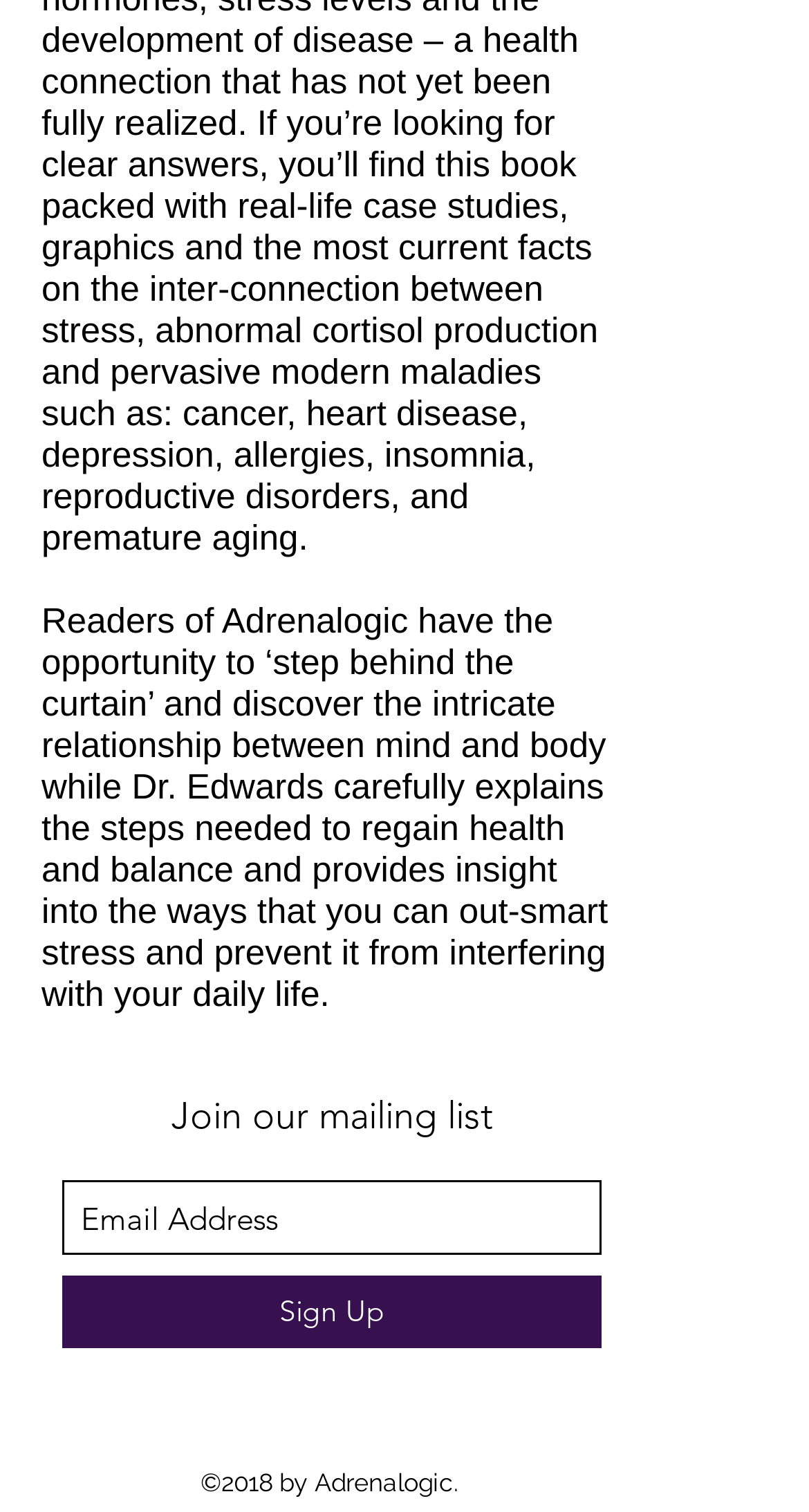Please give a short response to the question using one word or a phrase:
What is the label of the required textbox?

Email Address